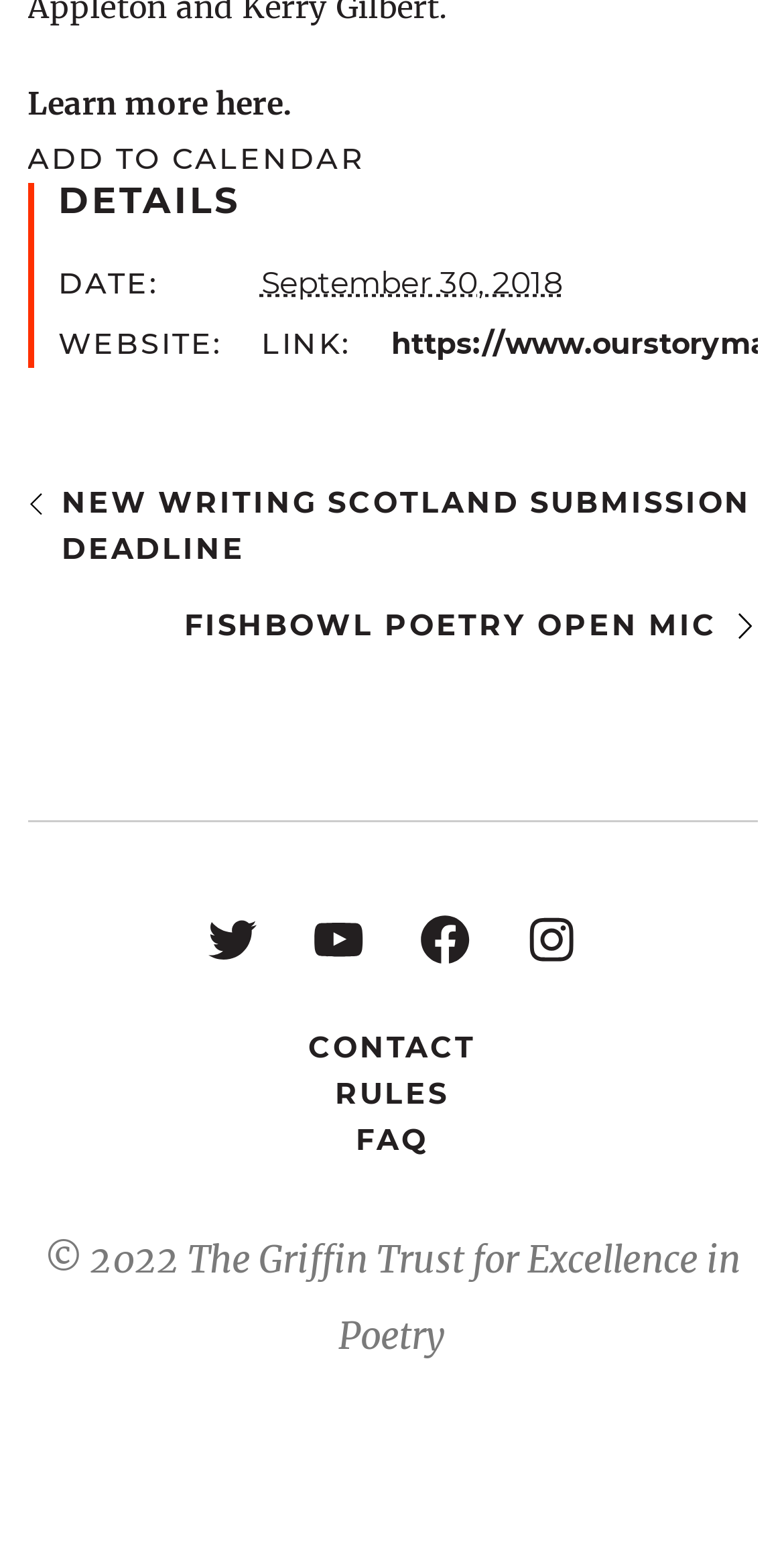Locate the bounding box coordinates of the clickable part needed for the task: "Open Google Calendar".

[0.035, 0.09, 0.461, 0.116]